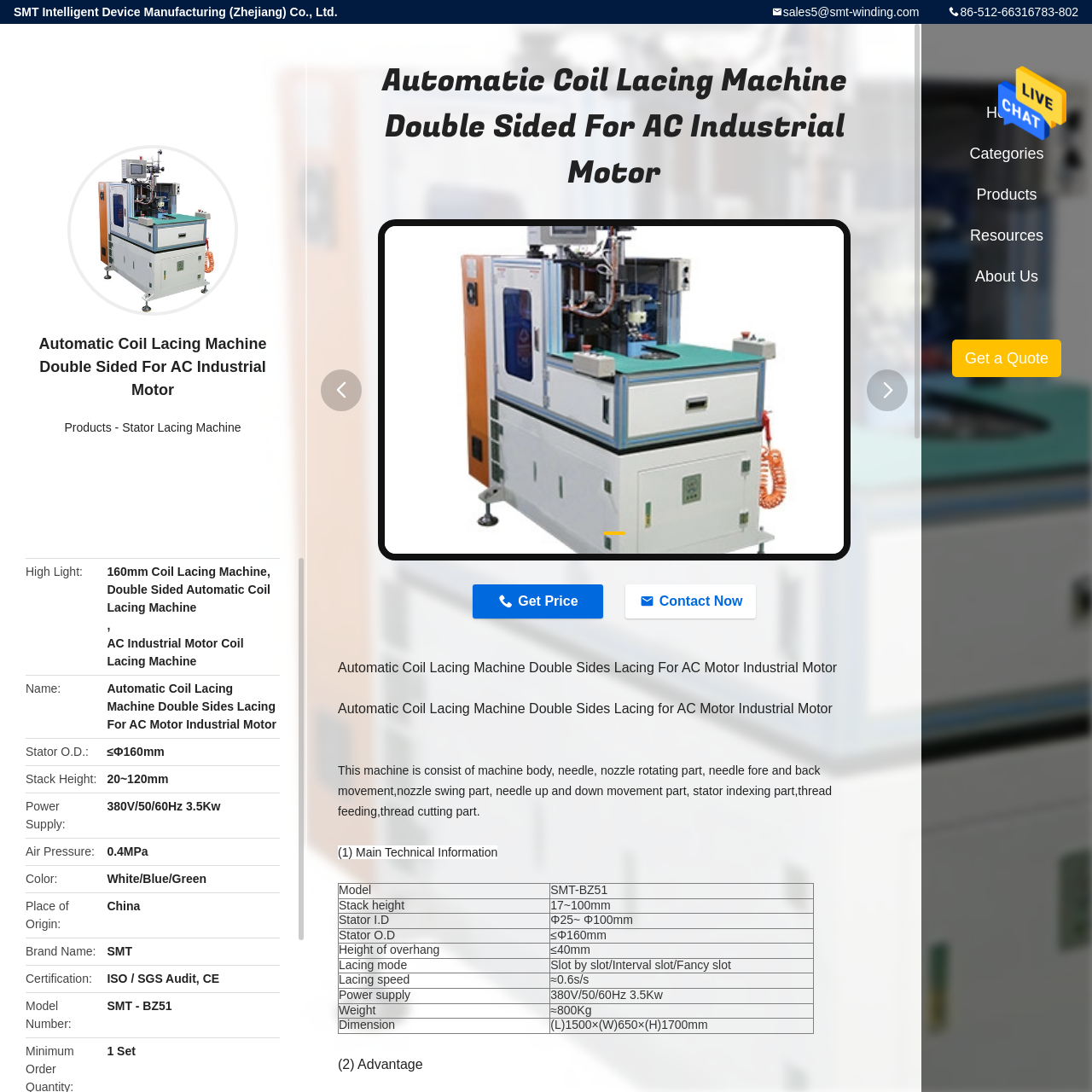Give an in-depth description of the picture inside the red marked area.

The image showcases the **Automatic Coil Lacing Machine Double Sided for AC Industrial Motors**, a sophisticated device designed for precision lacing applications in motor manufacturing. This machine consists of several key components including a machine body, needle, and nozzle rotating parts, allowing for intricate threading and lacing processes. 

It is capable of accommodating stators with an outer diameter of up to 160mm and has a stack height range between 20mm to 120mm, ensuring versatility for various applications. The power supply specifications indicate it operates at 380V with a capability of 3.5Kw, making it suitable for industrial environments. 

The design also features an air pressure requirement of 0.4MPa and comes in various color options including white, blue, and green. Manufactured by **SMT Intelligent Device Manufacturing in Zhejiang, China**, this machine is a vital tool for industries focusing on efficient motor production, providing enhanced productivity and accuracy in coil lacing tasks.